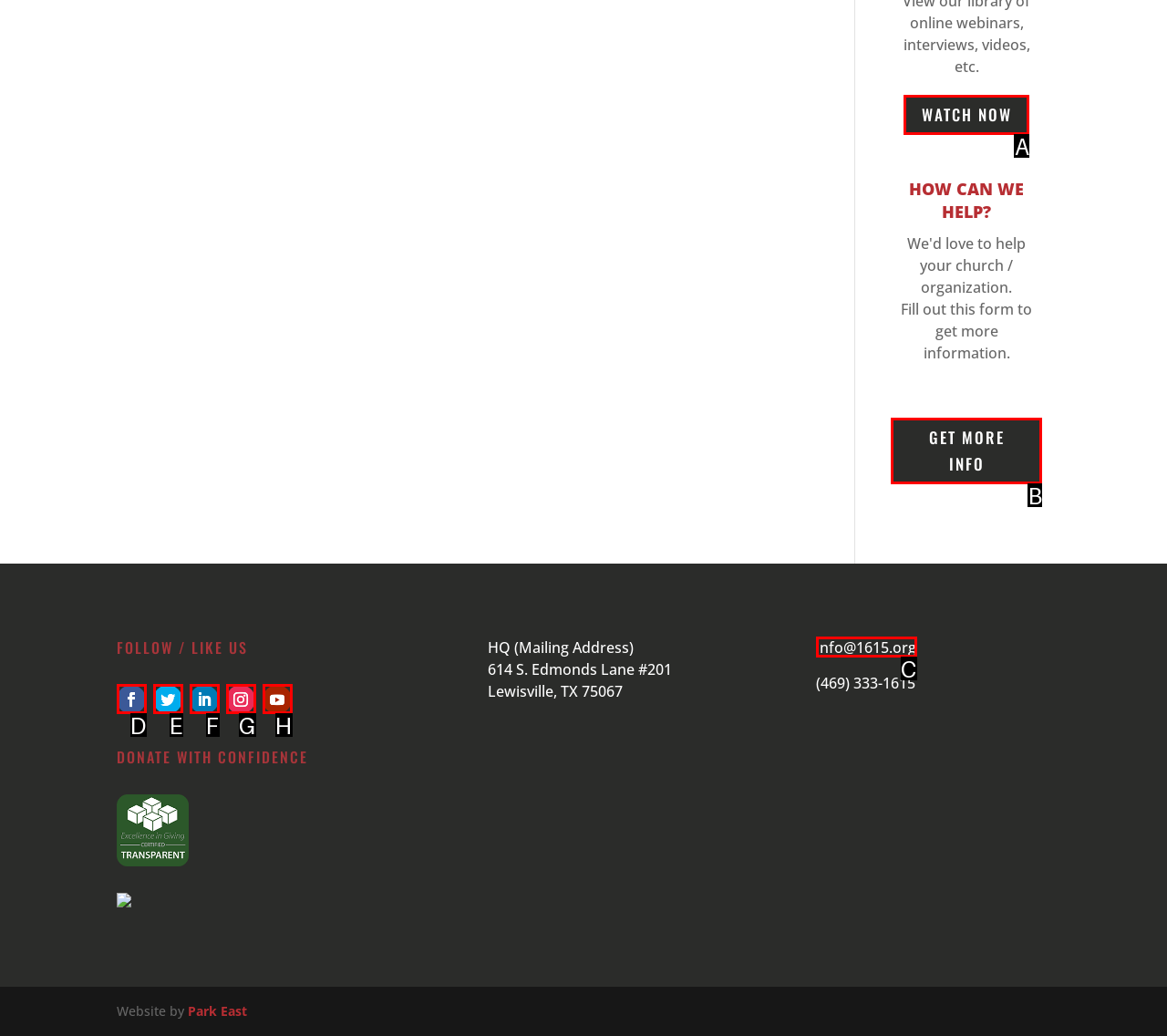Based on the description: Watch Now, select the HTML element that best fits. Reply with the letter of the correct choice from the options given.

A